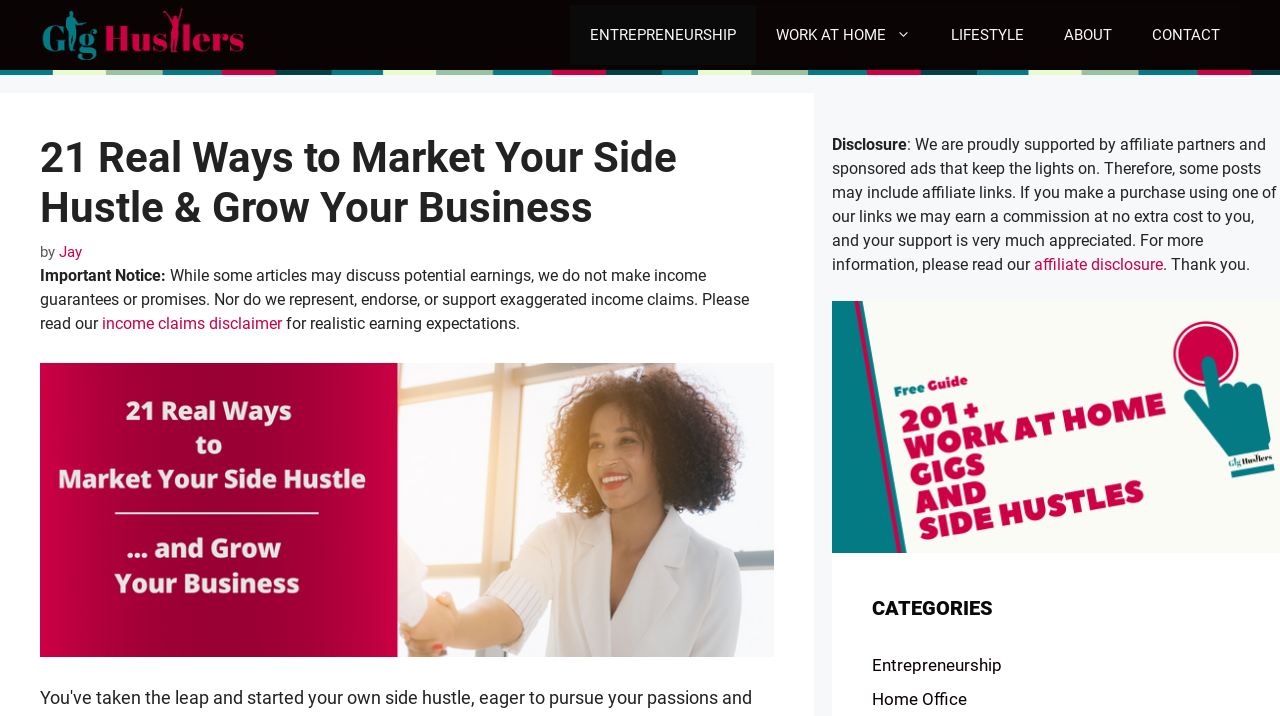Analyze the image and deliver a detailed answer to the question: What is the name of the author of the article?

The name of the author of the article can be found in the link element with the ID '656', which says 'Jay'.